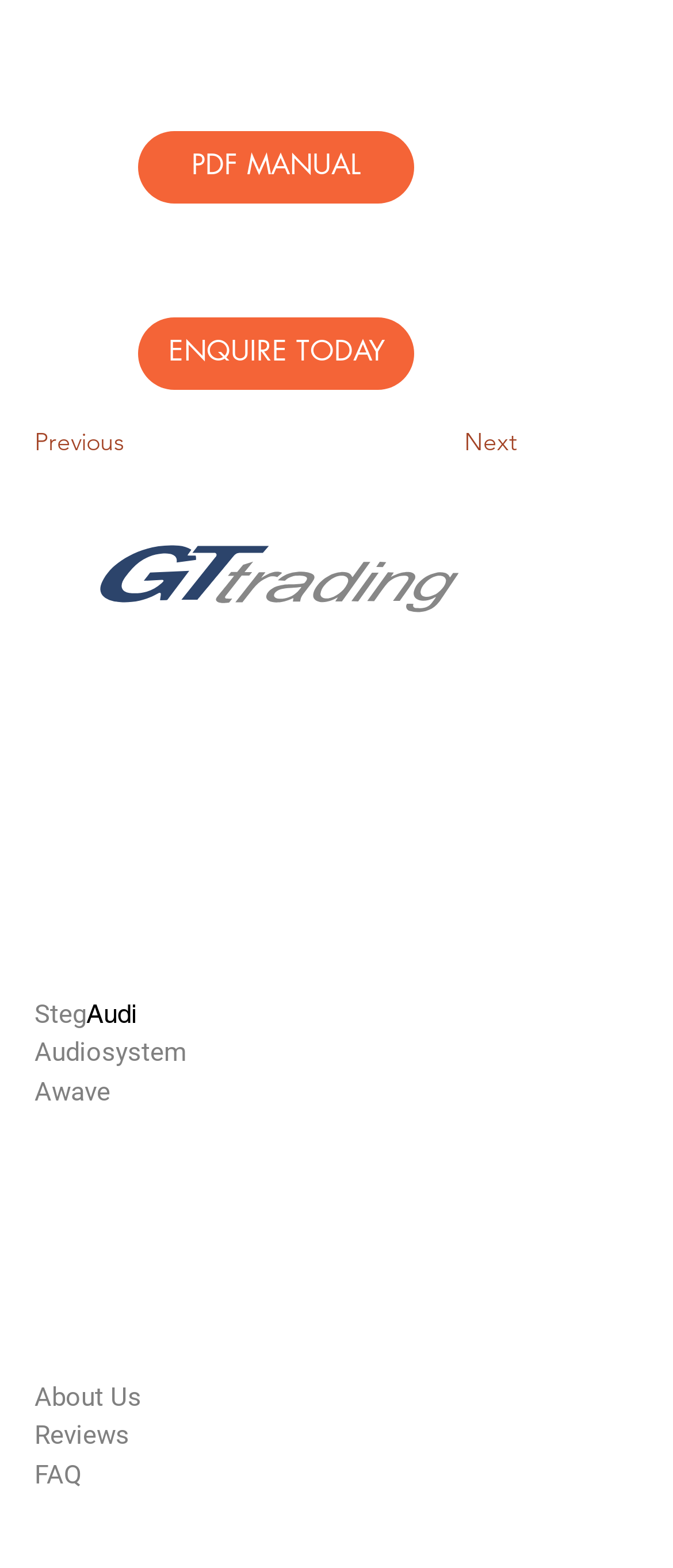Can you determine the bounding box coordinates of the area that needs to be clicked to fulfill the following instruction: "Visit Steg website"?

[0.051, 0.636, 0.128, 0.656]